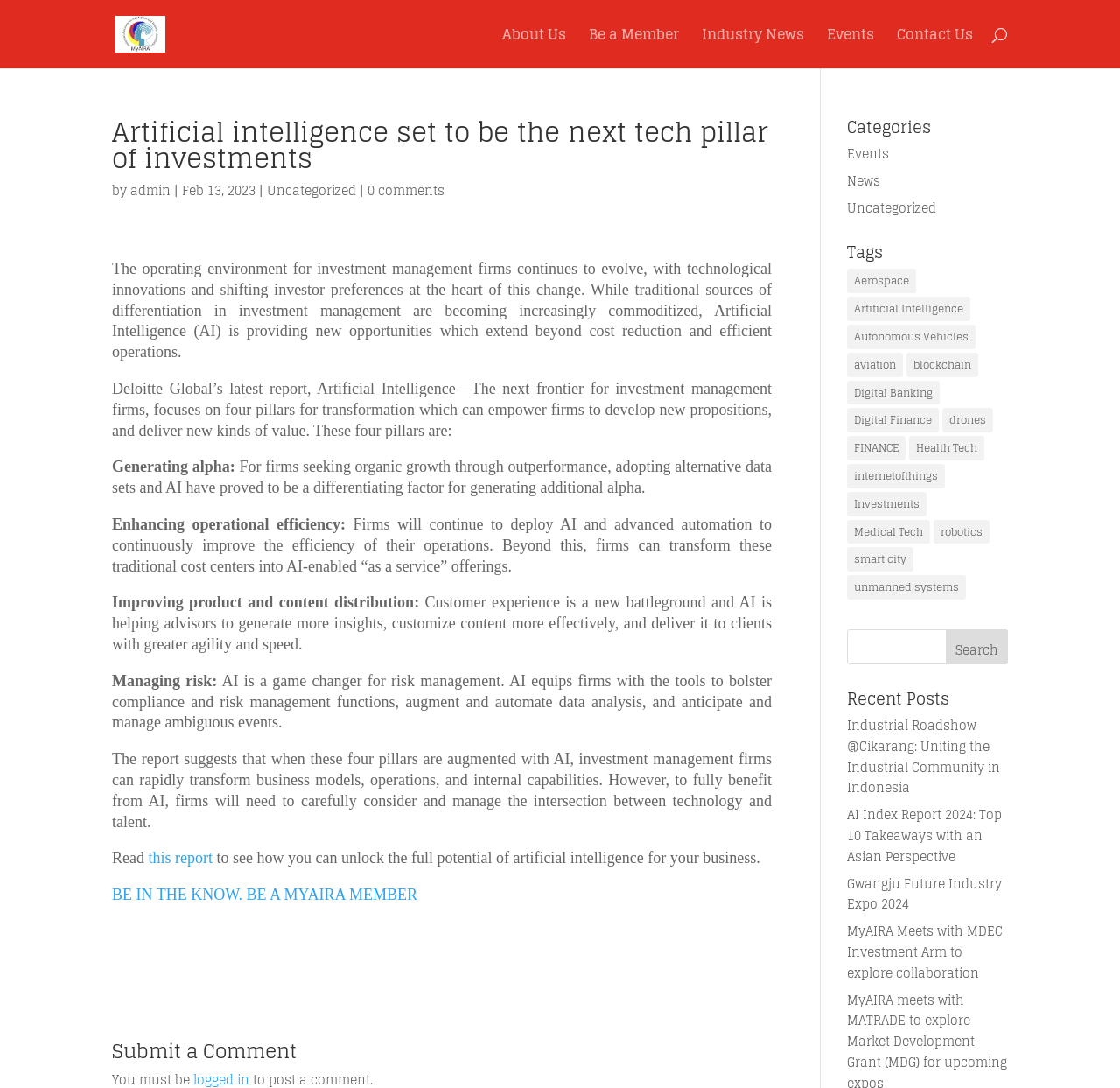What is the website's name?
Carefully examine the image and provide a detailed answer to the question.

The website's name is 'MyAIRA' which is mentioned in the top left corner of the webpage as a link and also as an image.